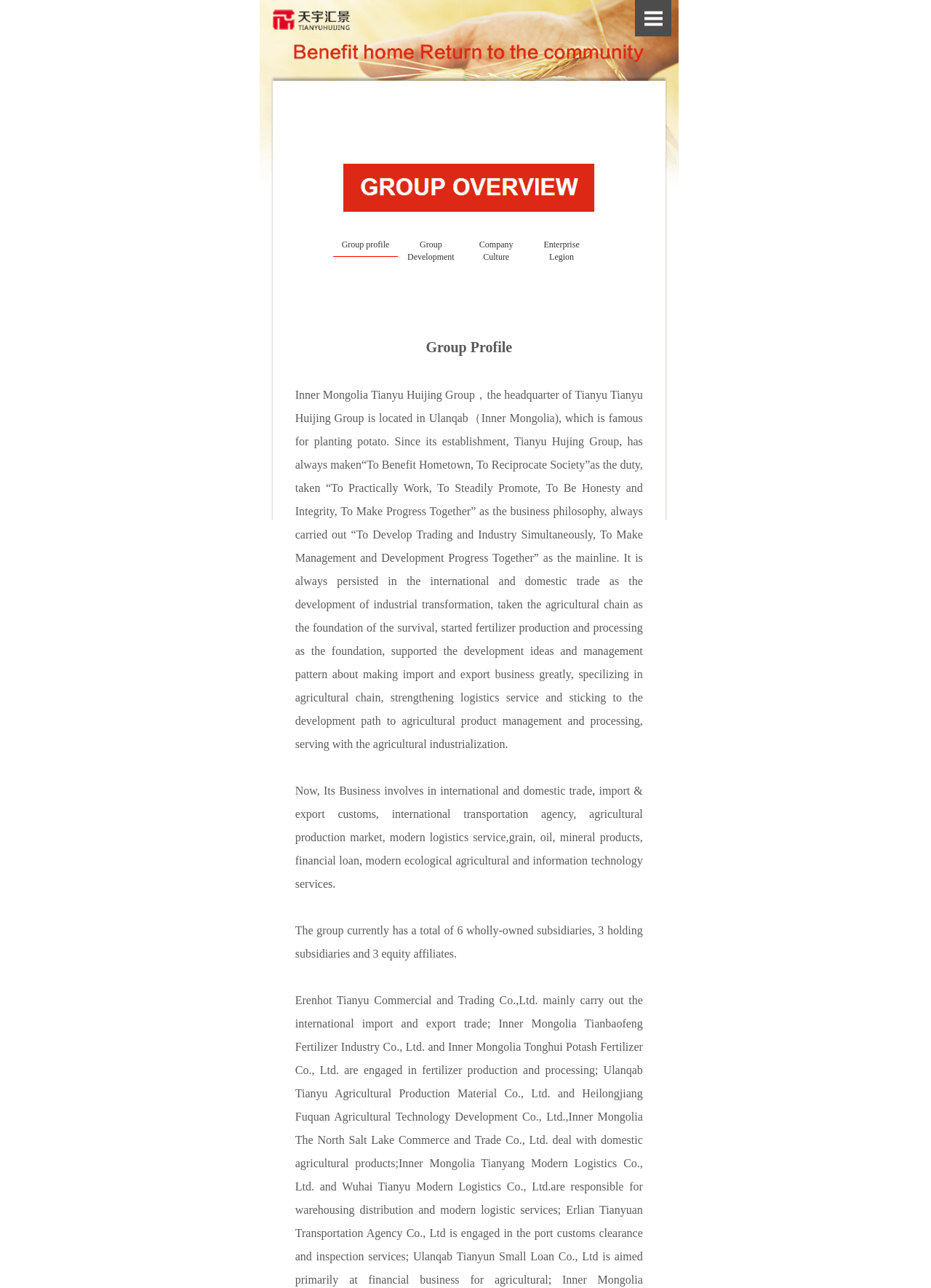For the following element description, predict the bounding box coordinates in the format (top-left x, top-left y, bottom-right x, bottom-right y). All values should be floating point numbers between 0 and 1. Description: ENGLISH

[0.604, 0.226, 0.721, 0.254]